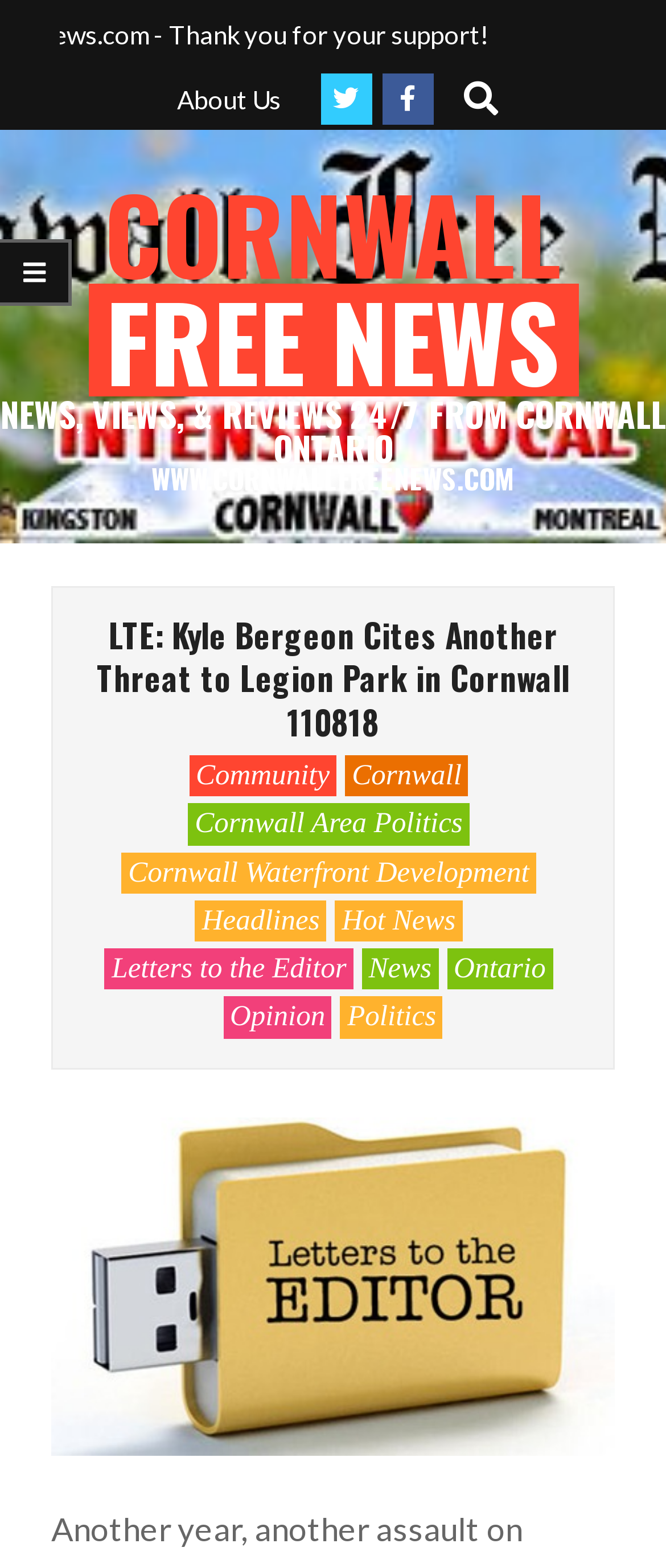Identify the bounding box coordinates for the region of the element that should be clicked to carry out the instruction: "Visit Cornwall Area Politics page". The bounding box coordinates should be four float numbers between 0 and 1, i.e., [left, top, right, bottom].

[0.282, 0.512, 0.705, 0.539]